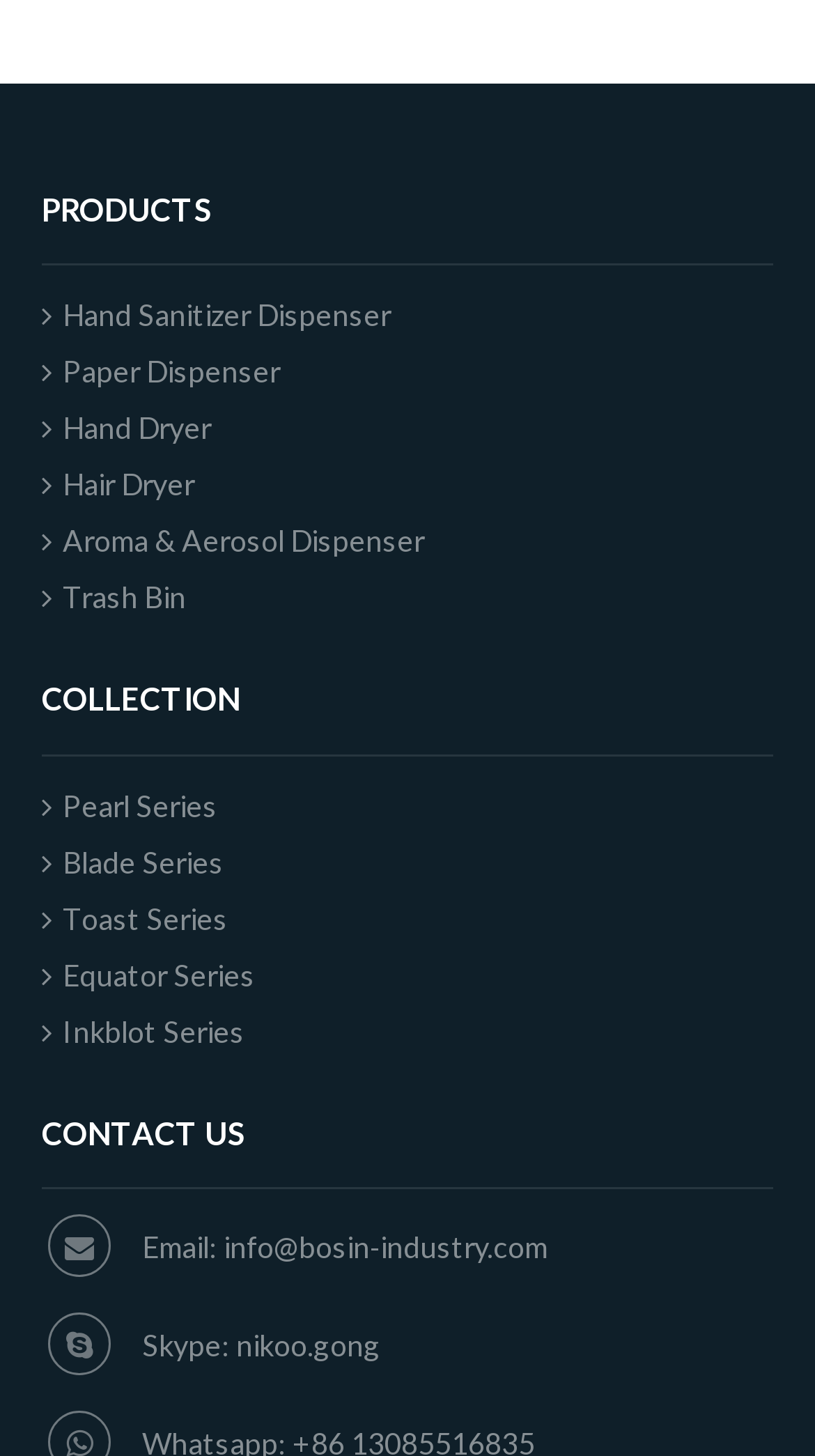Find the bounding box coordinates for the area you need to click to carry out the instruction: "Skype nikoo.gong". The coordinates should be four float numbers between 0 and 1, indicated as [left, top, right, bottom].

[0.174, 0.912, 0.467, 0.936]